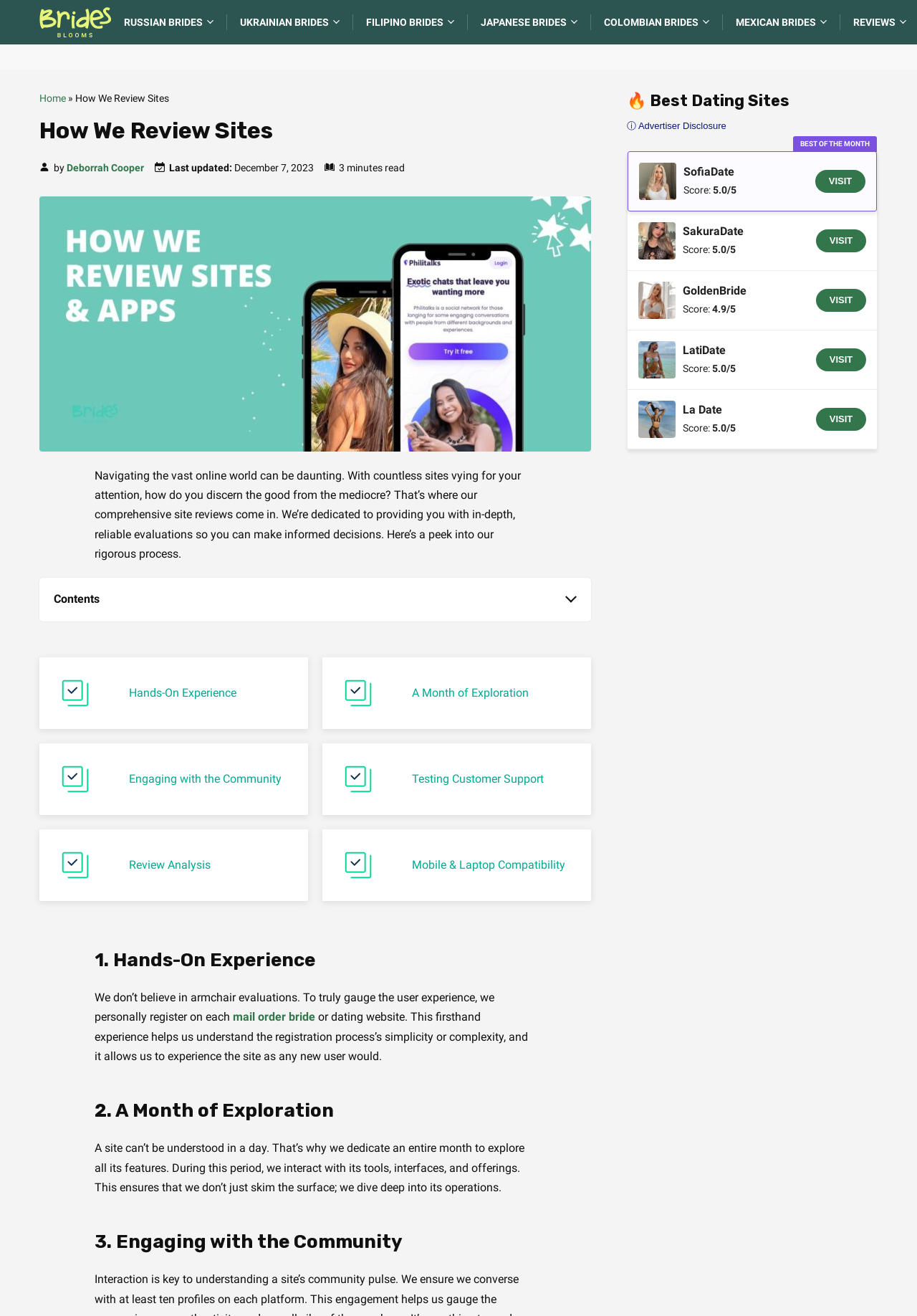Specify the bounding box coordinates of the area that needs to be clicked to achieve the following instruction: "Read the 'How We Review Sites' article".

[0.043, 0.093, 0.645, 0.115]